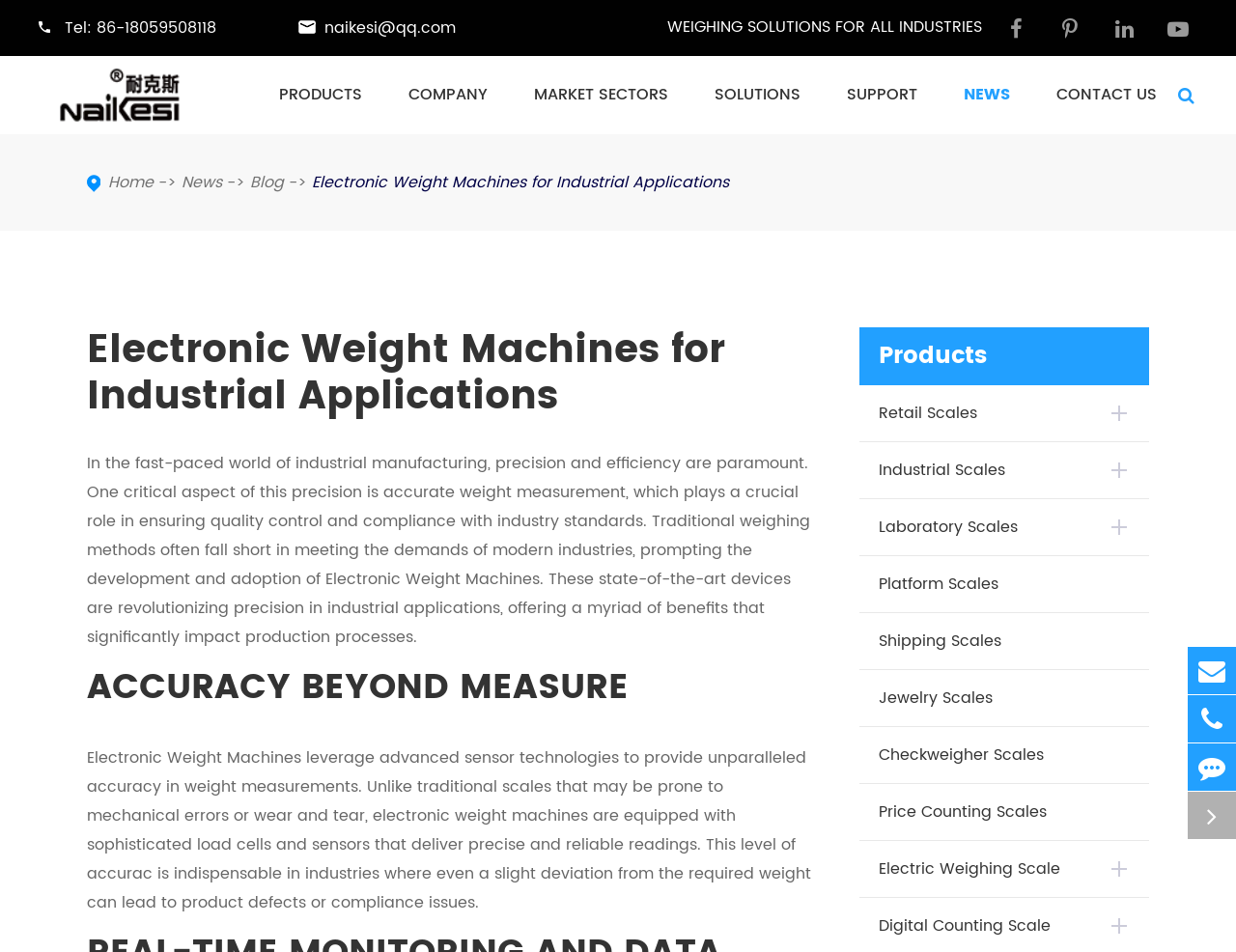What is the company name?
Based on the image, please offer an in-depth response to the question.

I found the company name by looking at the top-left corner of the webpage, where it is written in a prominent font and is also linked to another page.